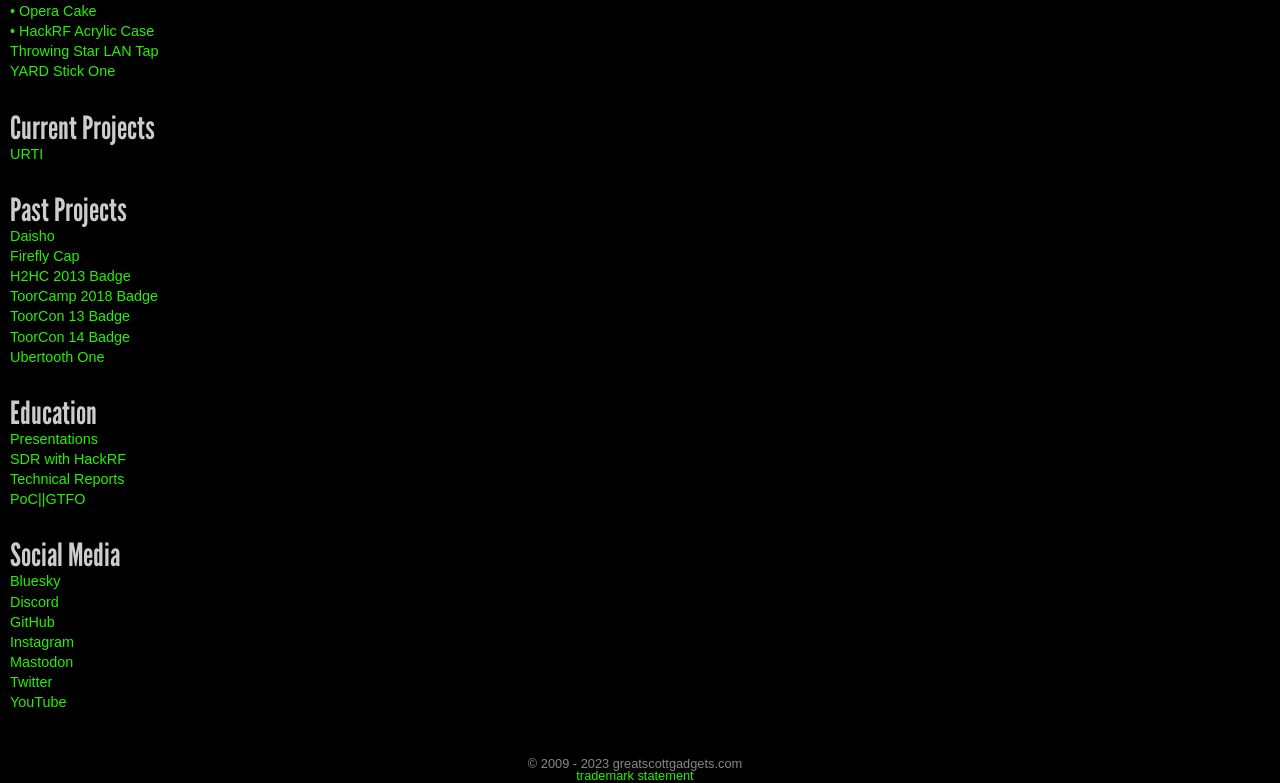Identify the bounding box coordinates for the UI element described as: "Daisho". The coordinates should be provided as four floats between 0 and 1: [left, top, right, bottom].

[0.008, 0.291, 0.043, 0.311]